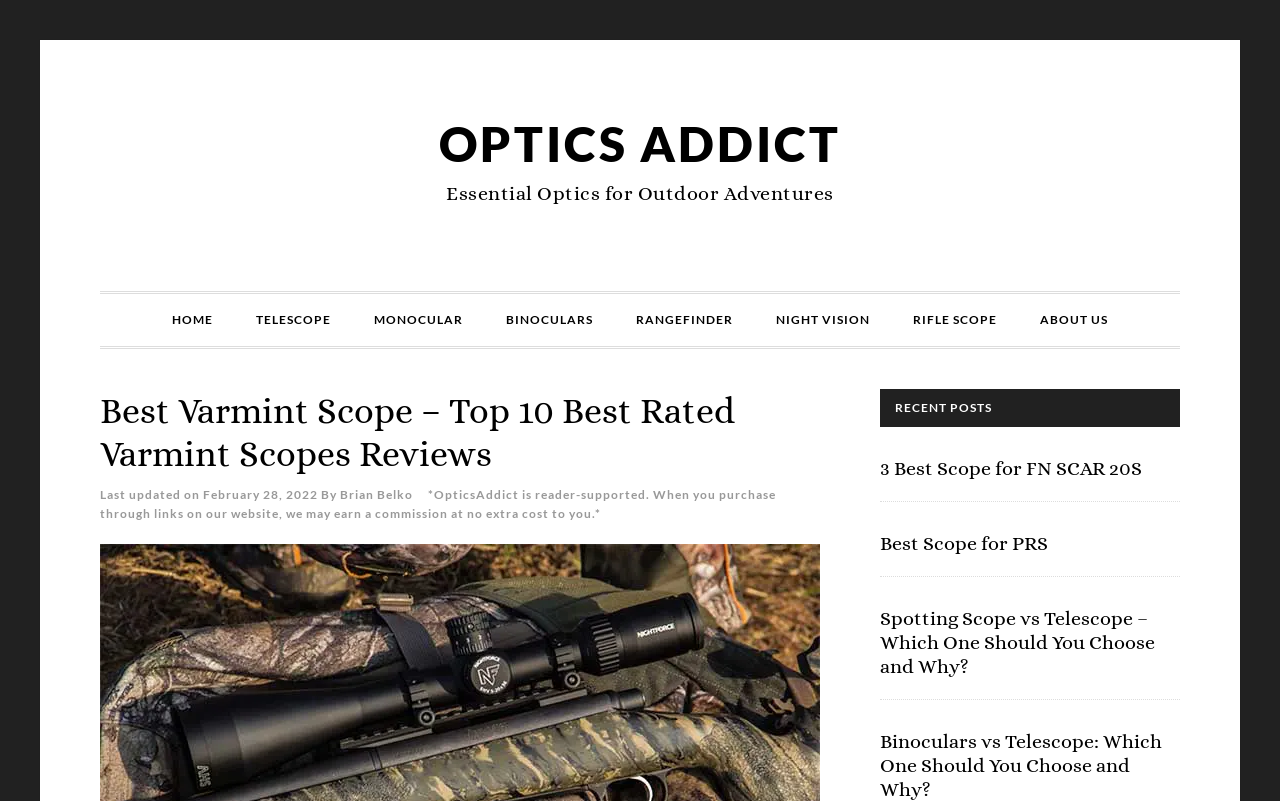Can you find the bounding box coordinates for the element that needs to be clicked to execute this instruction: "Check the recent post about Spotting Scope vs Telescope"? The coordinates should be given as four float numbers between 0 and 1, i.e., [left, top, right, bottom].

[0.688, 0.758, 0.902, 0.846]